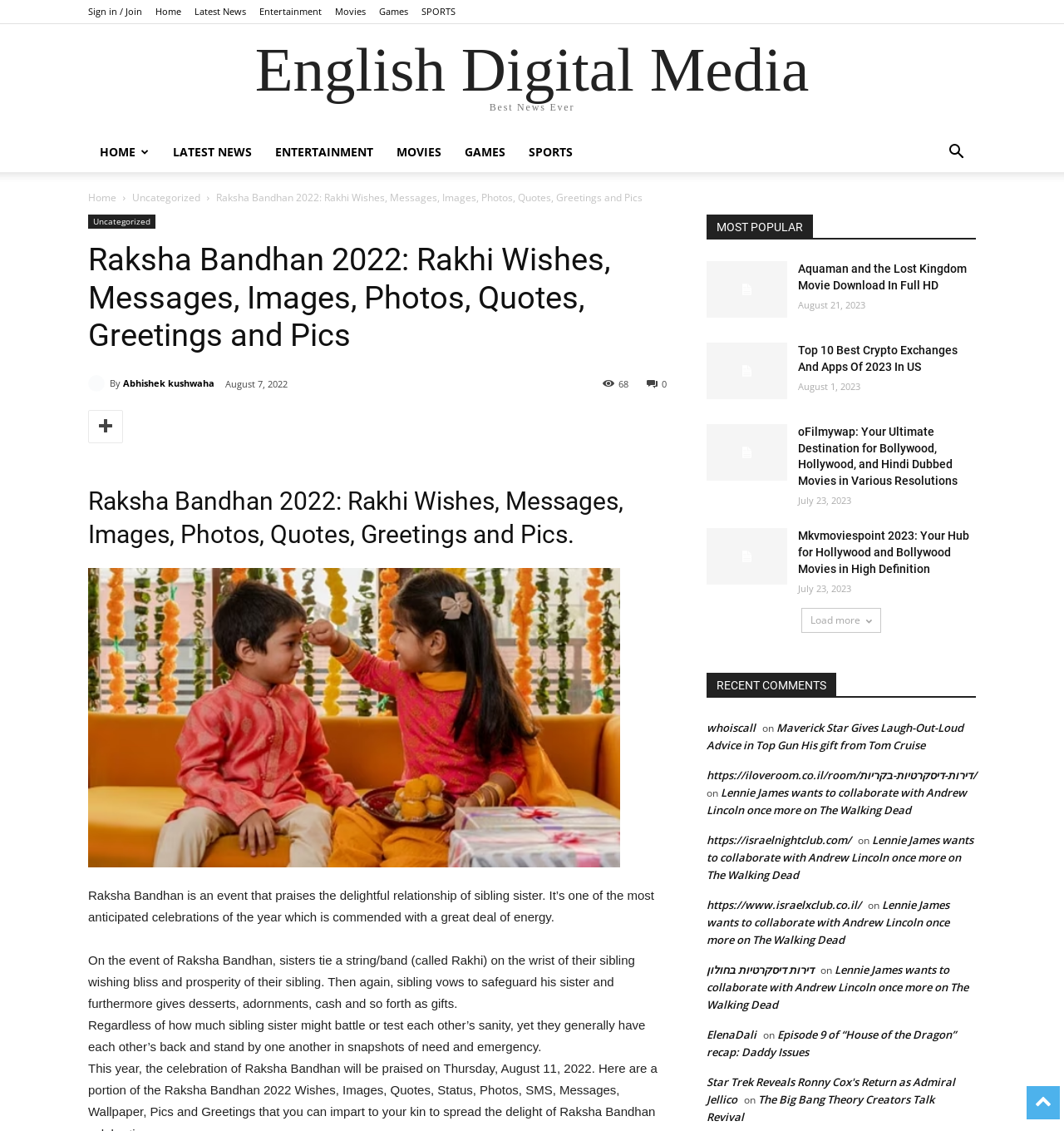Specify the bounding box coordinates of the element's region that should be clicked to achieve the following instruction: "Read about Raksha Bandhan 2022". The bounding box coordinates consist of four float numbers between 0 and 1, in the format [left, top, right, bottom].

[0.203, 0.168, 0.604, 0.181]